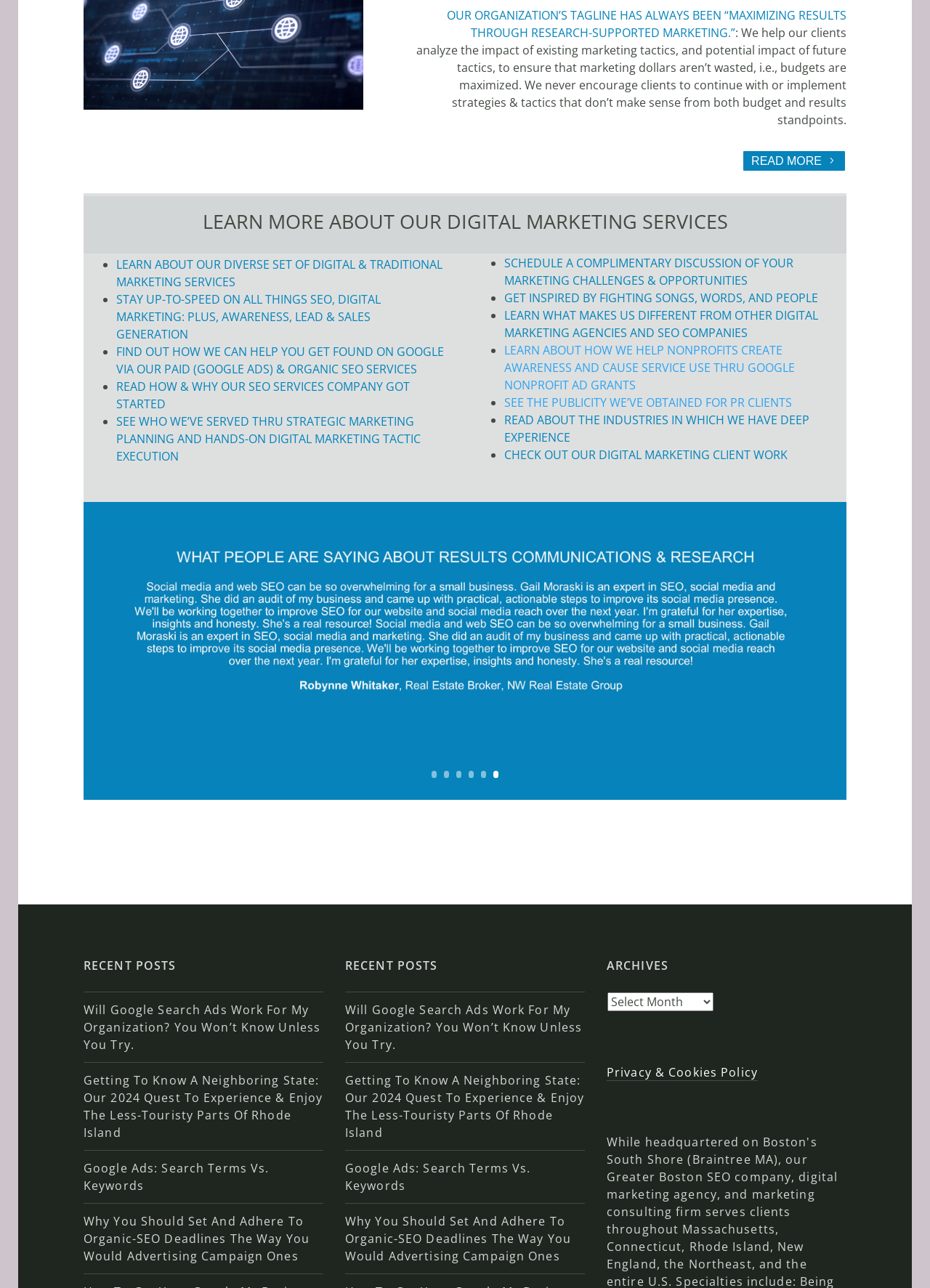Locate the bounding box of the UI element defined by this description: "READ MORE". The coordinates should be given as four float numbers between 0 and 1, formatted as [left, top, right, bottom].

[0.798, 0.116, 0.91, 0.134]